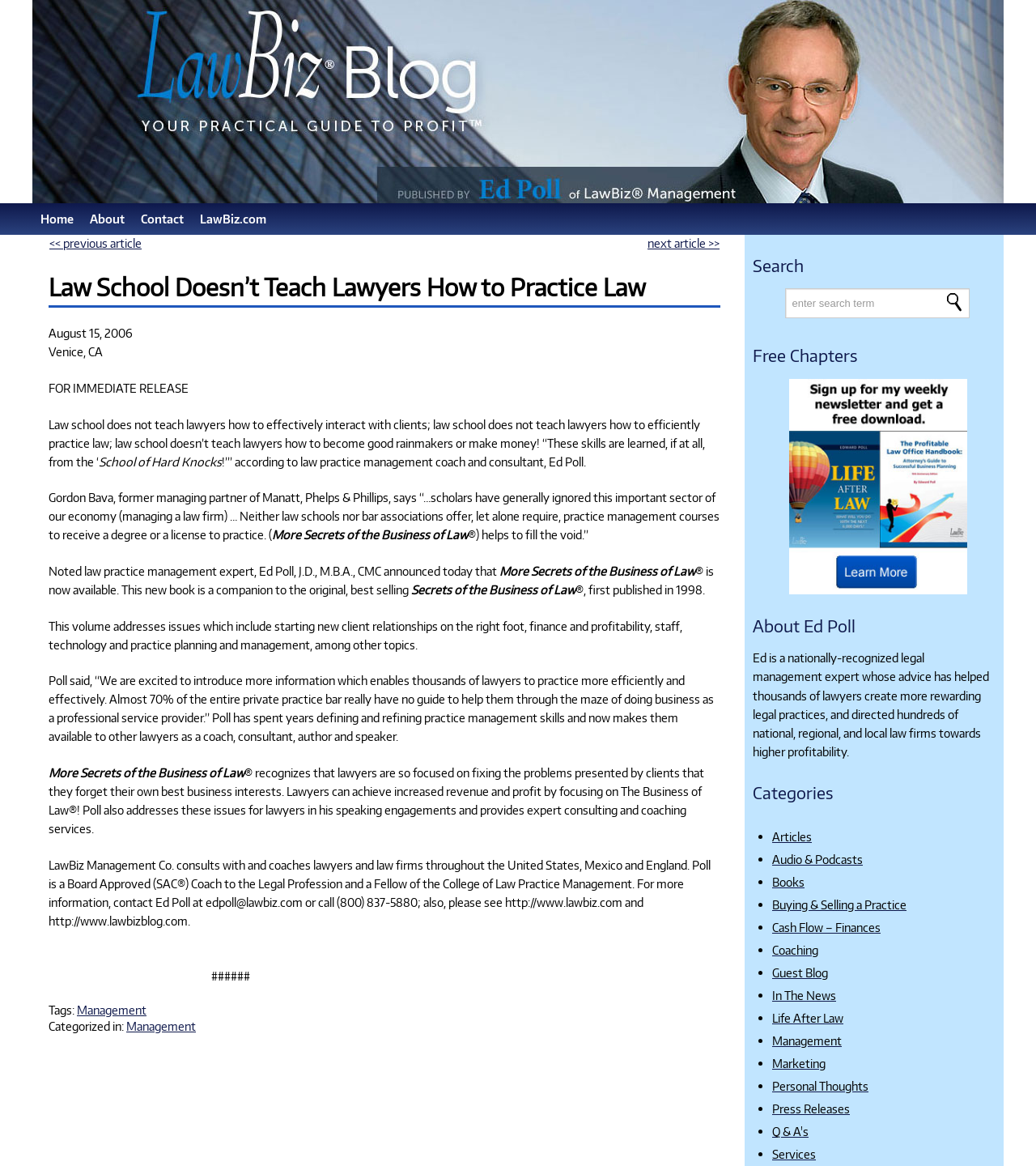What is the title of the article? Please answer the question using a single word or phrase based on the image.

Law School Doesn’t Teach Lawyers How to Practice Law